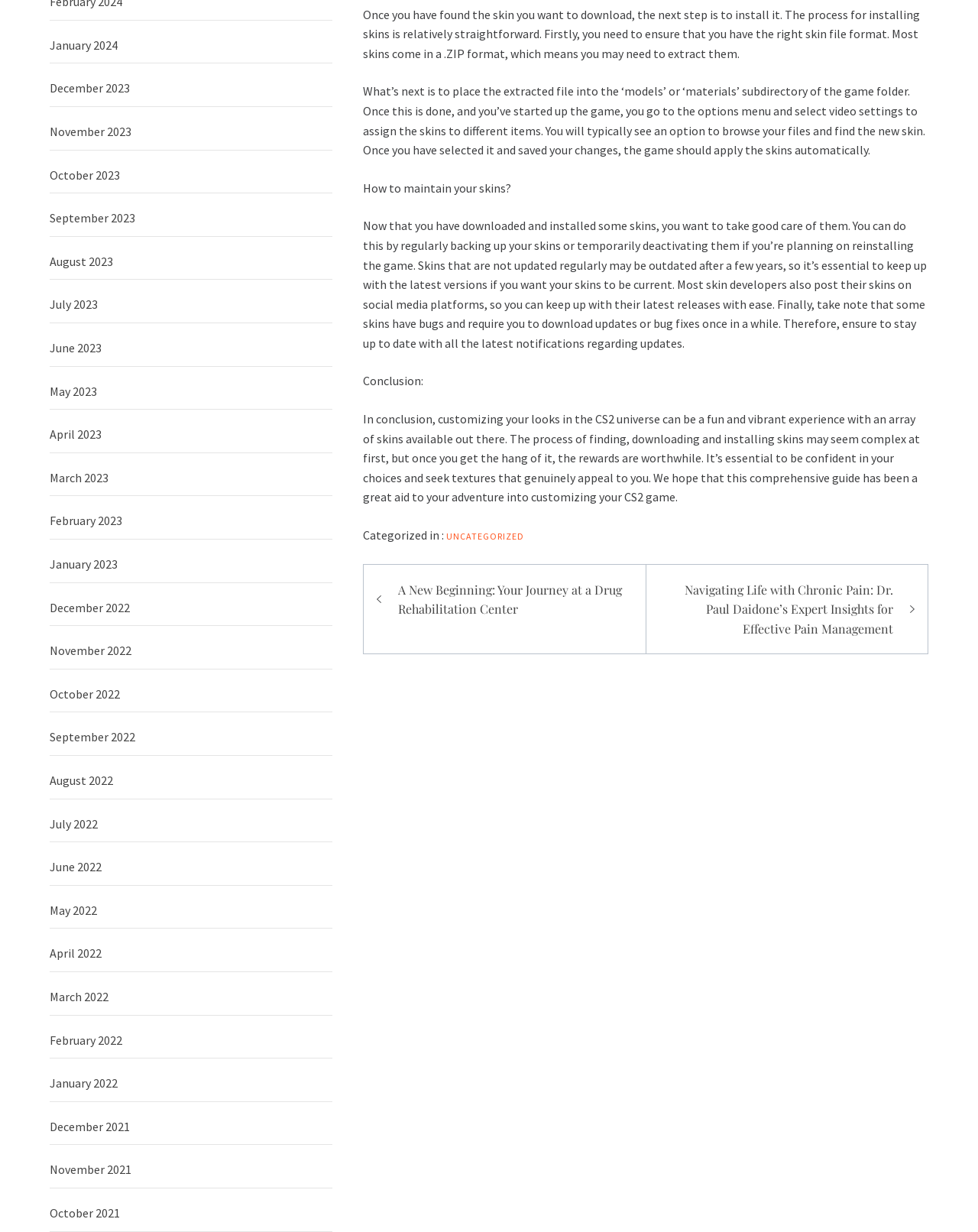Please determine the bounding box coordinates of the clickable area required to carry out the following instruction: "View posts categorized as UNCATEGORIZED". The coordinates must be four float numbers between 0 and 1, represented as [left, top, right, bottom].

[0.456, 0.431, 0.536, 0.44]